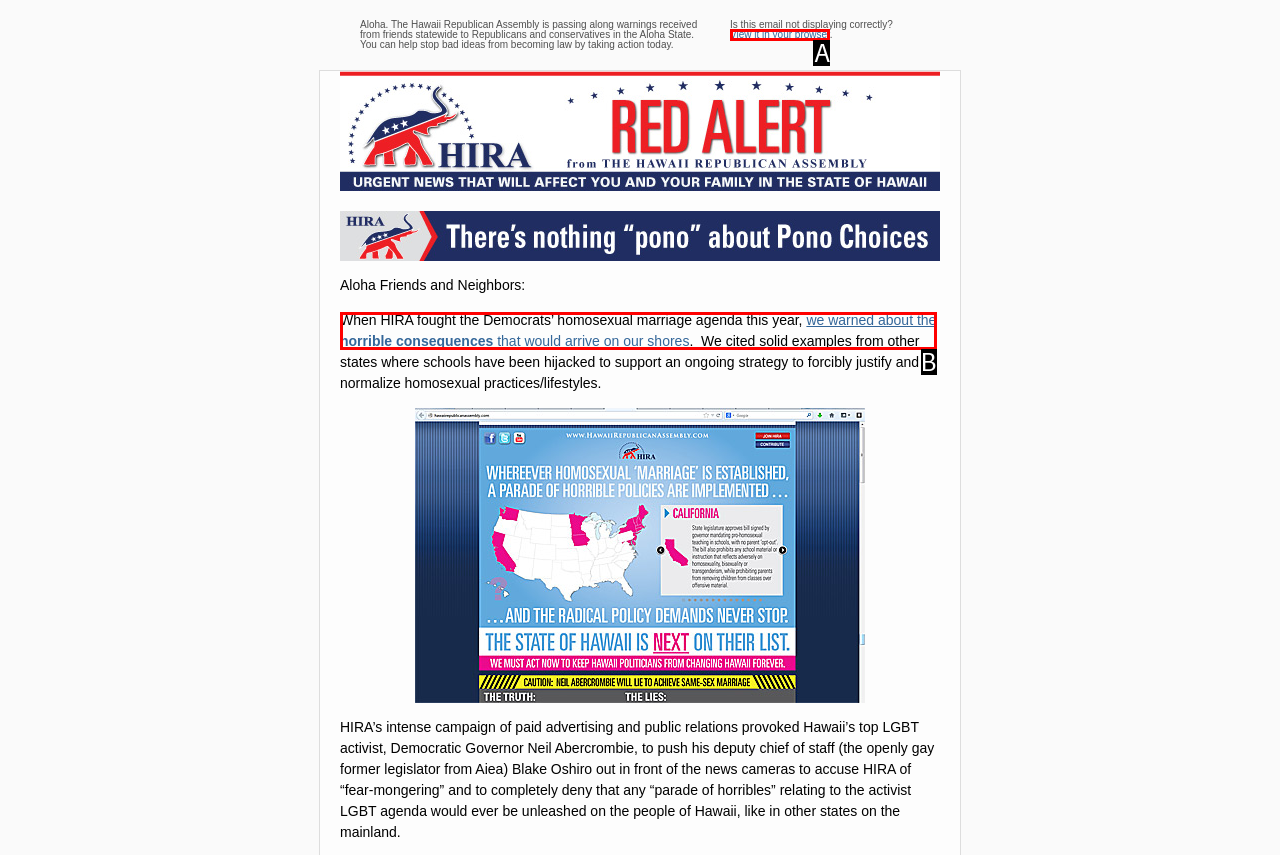Determine which UI element matches this description: View it in your browser
Reply with the appropriate option's letter.

A